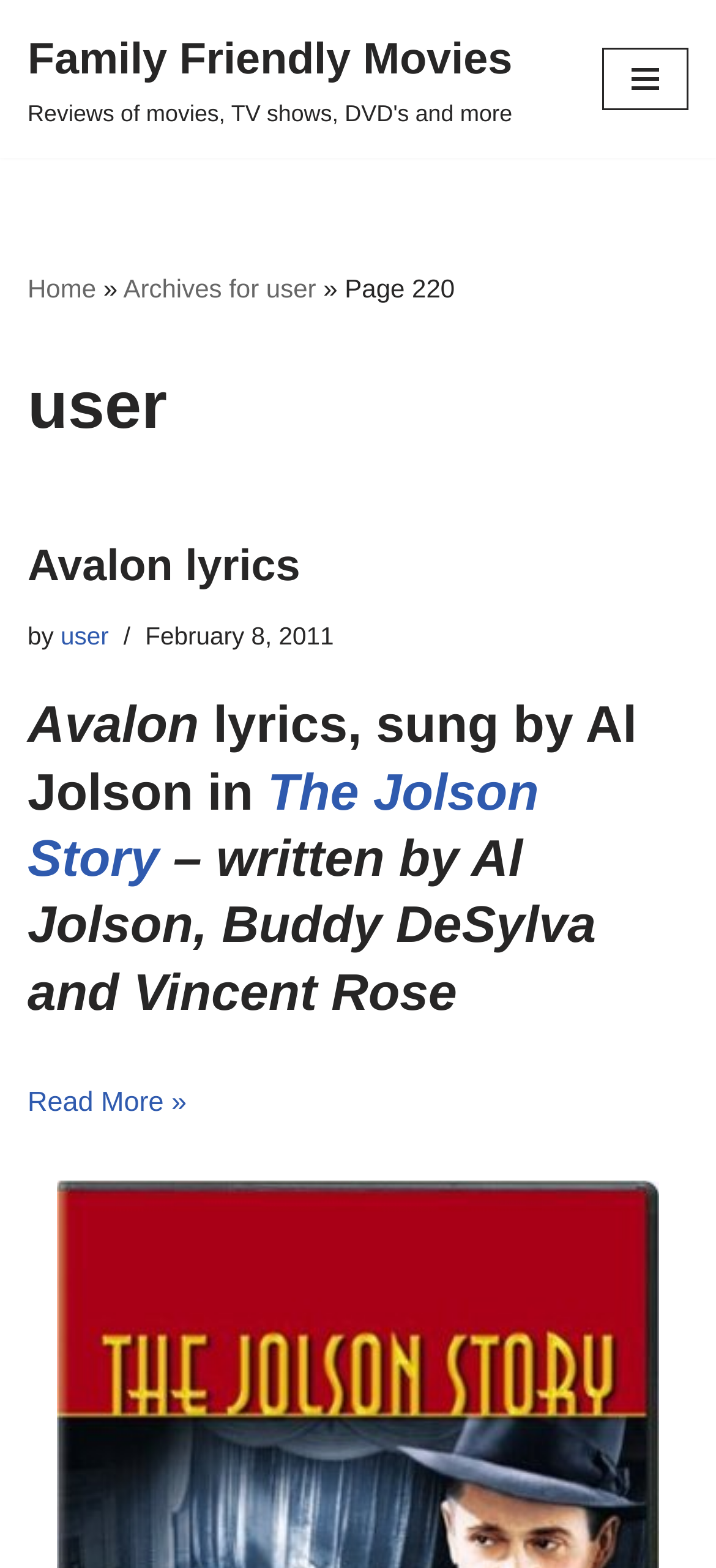Locate the bounding box coordinates of the clickable area to execute the instruction: "view archives for user". Provide the coordinates as four float numbers between 0 and 1, represented as [left, top, right, bottom].

[0.172, 0.175, 0.442, 0.194]